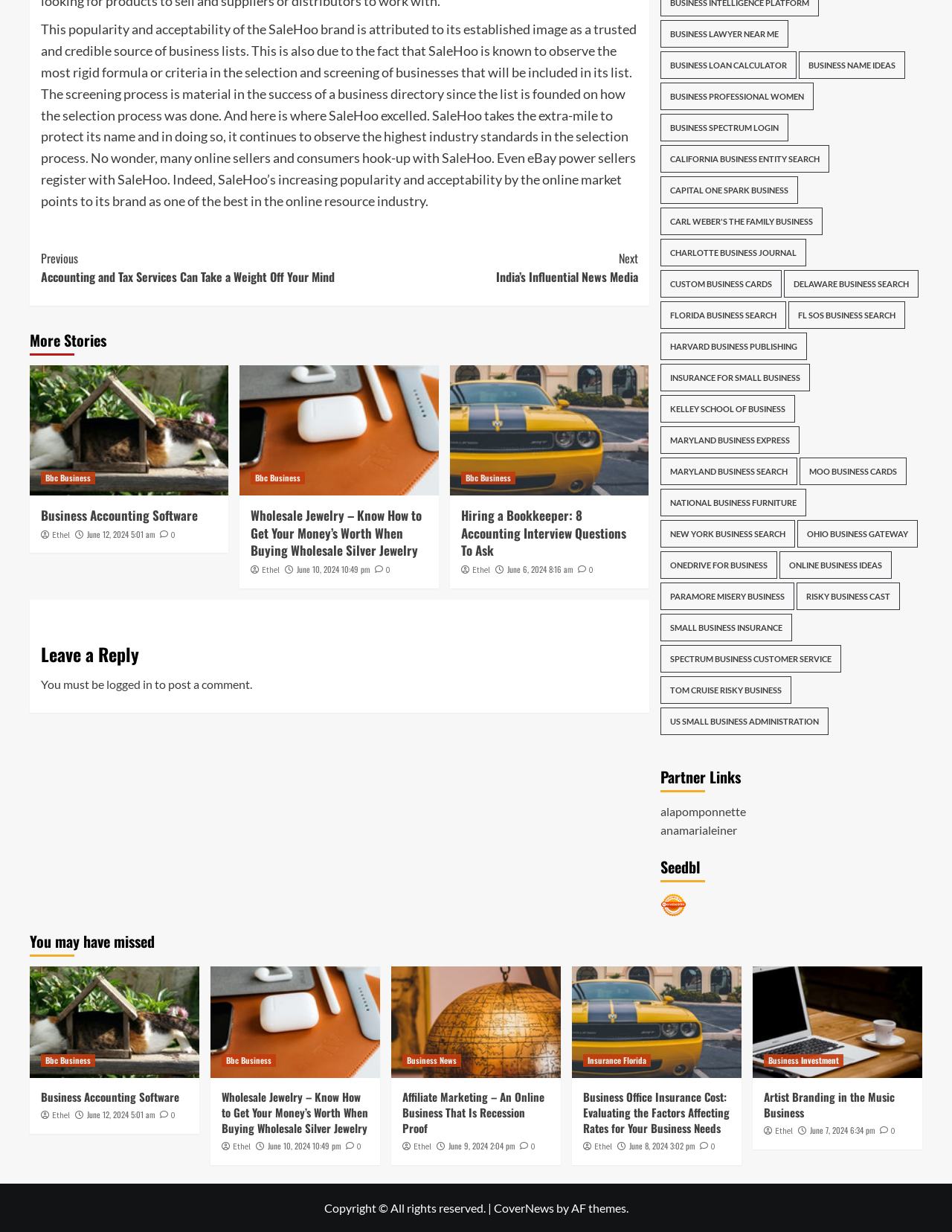Locate the bounding box coordinates of the clickable area to execute the instruction: "Click on 'Continue Reading'". Provide the coordinates as four float numbers between 0 and 1, represented as [left, top, right, bottom].

[0.043, 0.196, 0.67, 0.239]